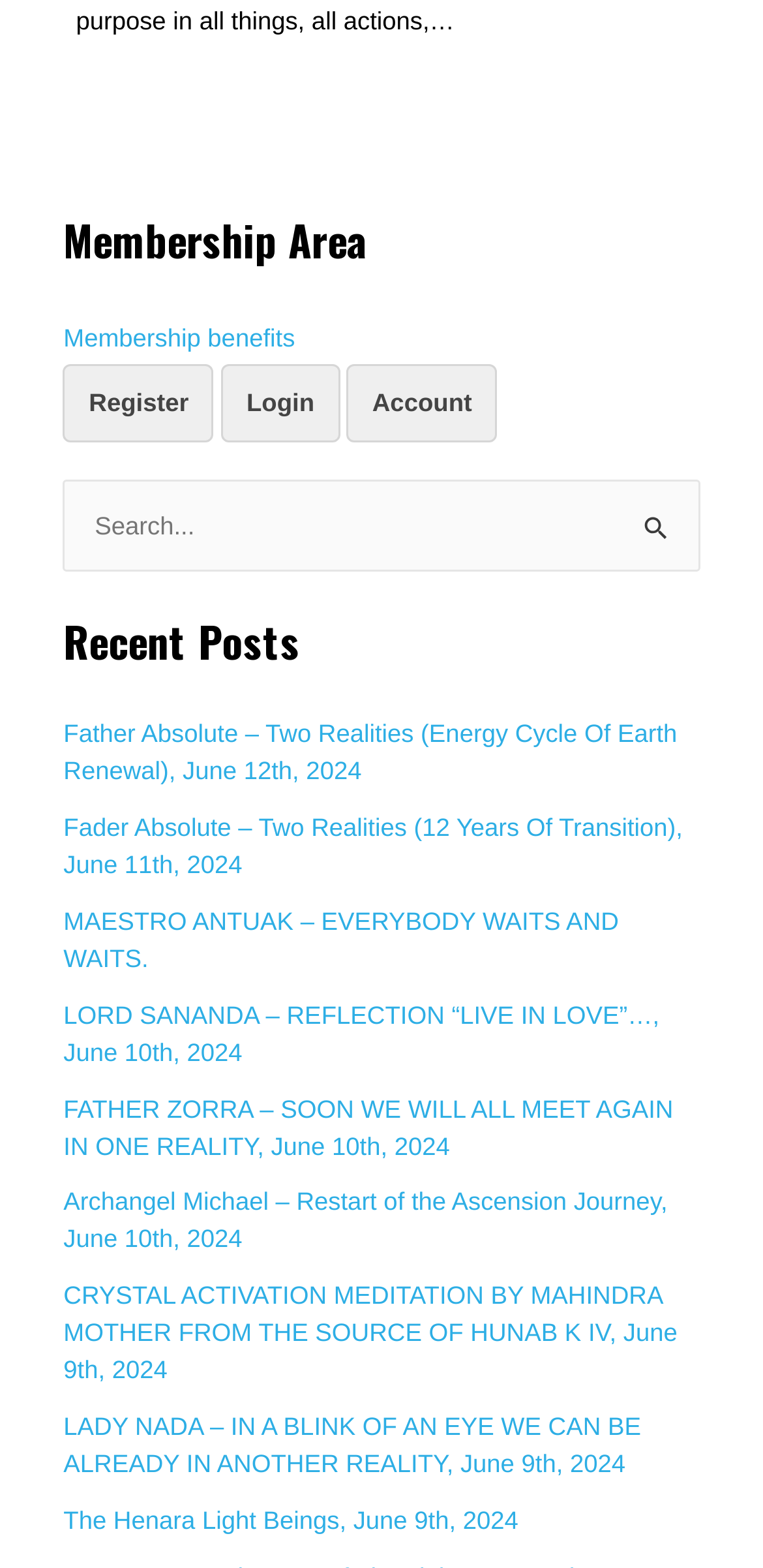Determine the bounding box coordinates of the clickable area required to perform the following instruction: "Login to account". The coordinates should be represented as four float numbers between 0 and 1: [left, top, right, bottom].

[0.29, 0.232, 0.445, 0.282]